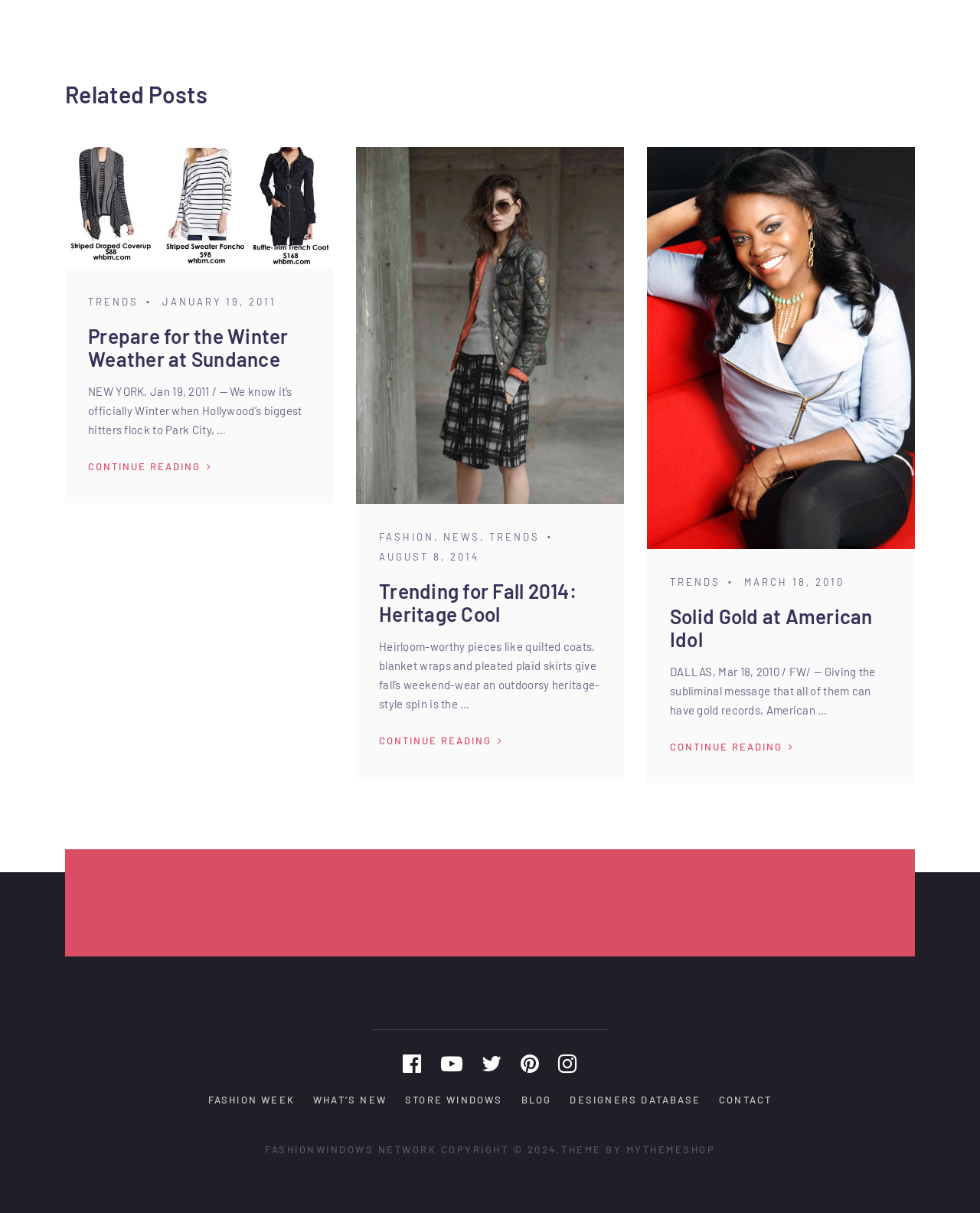Find and provide the bounding box coordinates for the UI element described here: "title="Pinterest"". The coordinates should be given as four float numbers between 0 and 1: [left, top, right, bottom].

[0.531, 0.866, 0.55, 0.887]